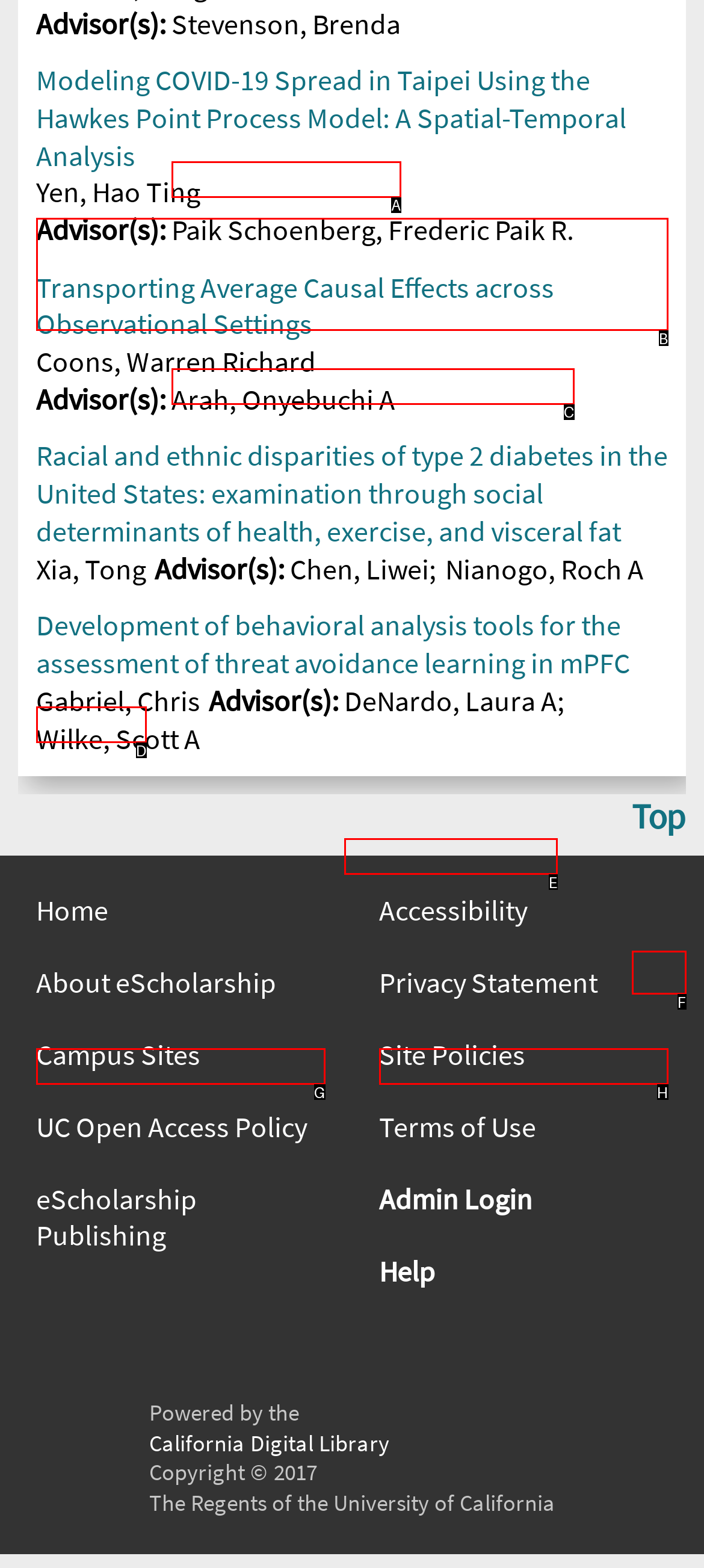Identify the UI element described as: Home
Answer with the option's letter directly.

G